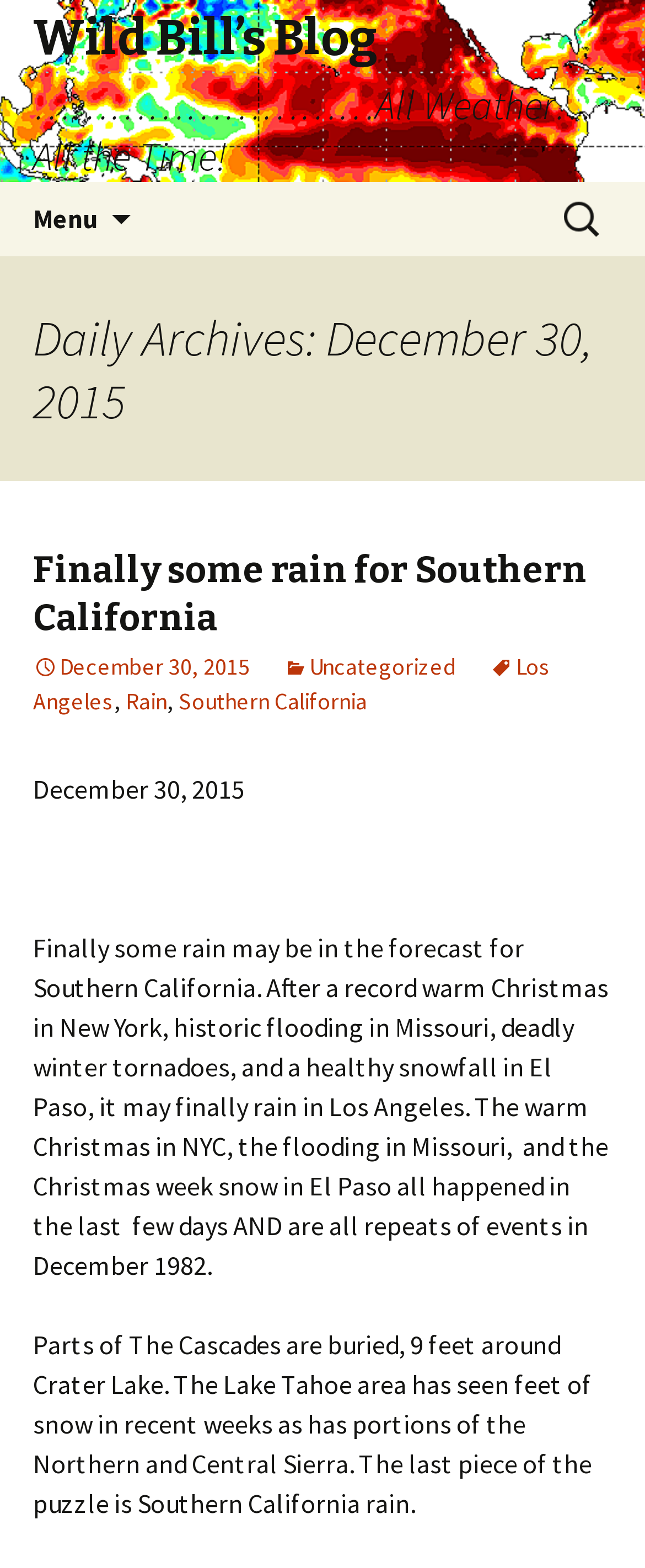Given the description: "December 30, 2015", determine the bounding box coordinates of the UI element. The coordinates should be formatted as four float numbers between 0 and 1, [left, top, right, bottom].

[0.051, 0.416, 0.387, 0.435]